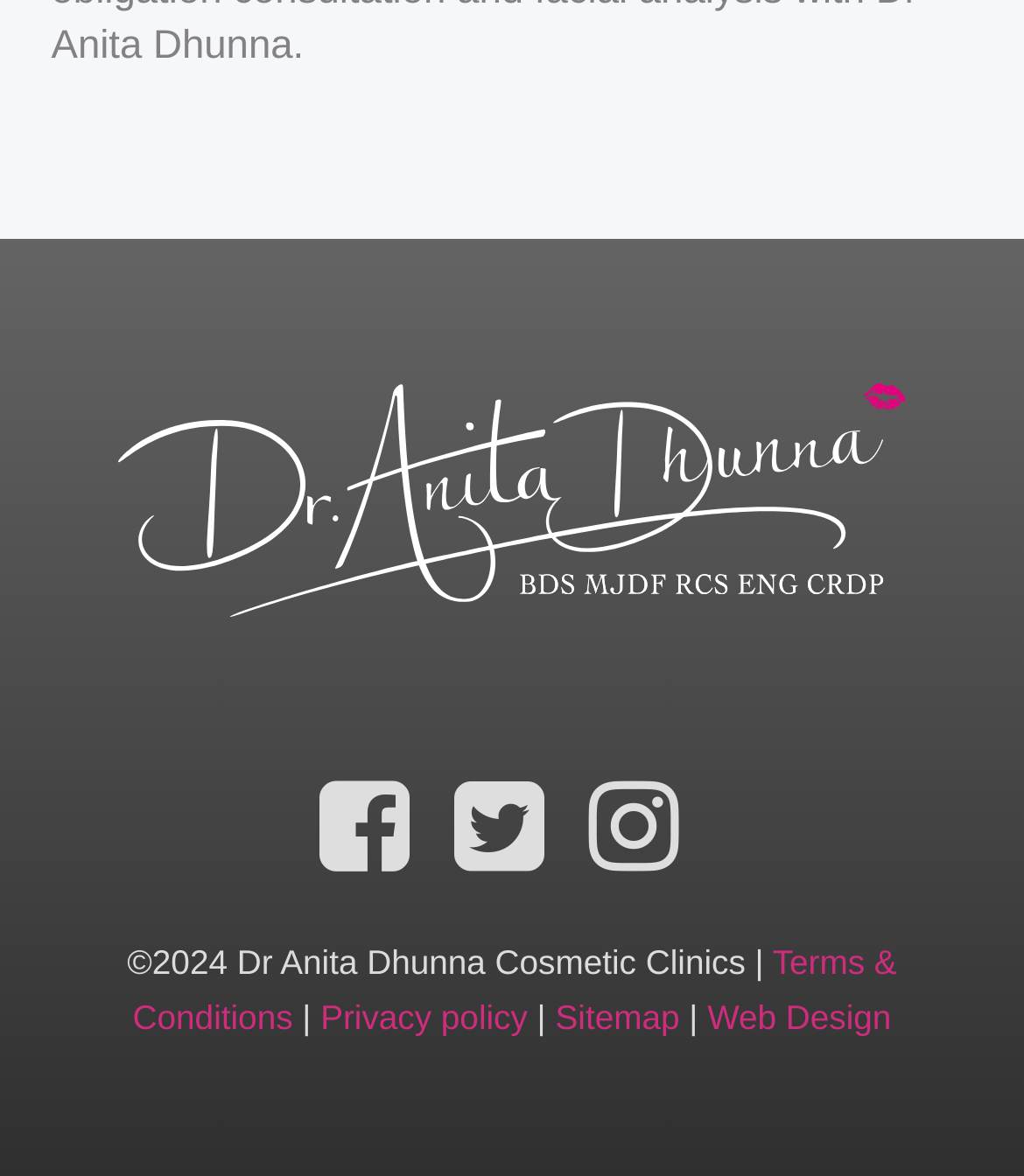Determine the bounding box coordinates of the clickable element necessary to fulfill the instruction: "View Dr Anita Dhunna's profile". Provide the coordinates as four float numbers within the 0 to 1 range, i.e., [left, top, right, bottom].

[0.115, 0.325, 0.885, 0.526]